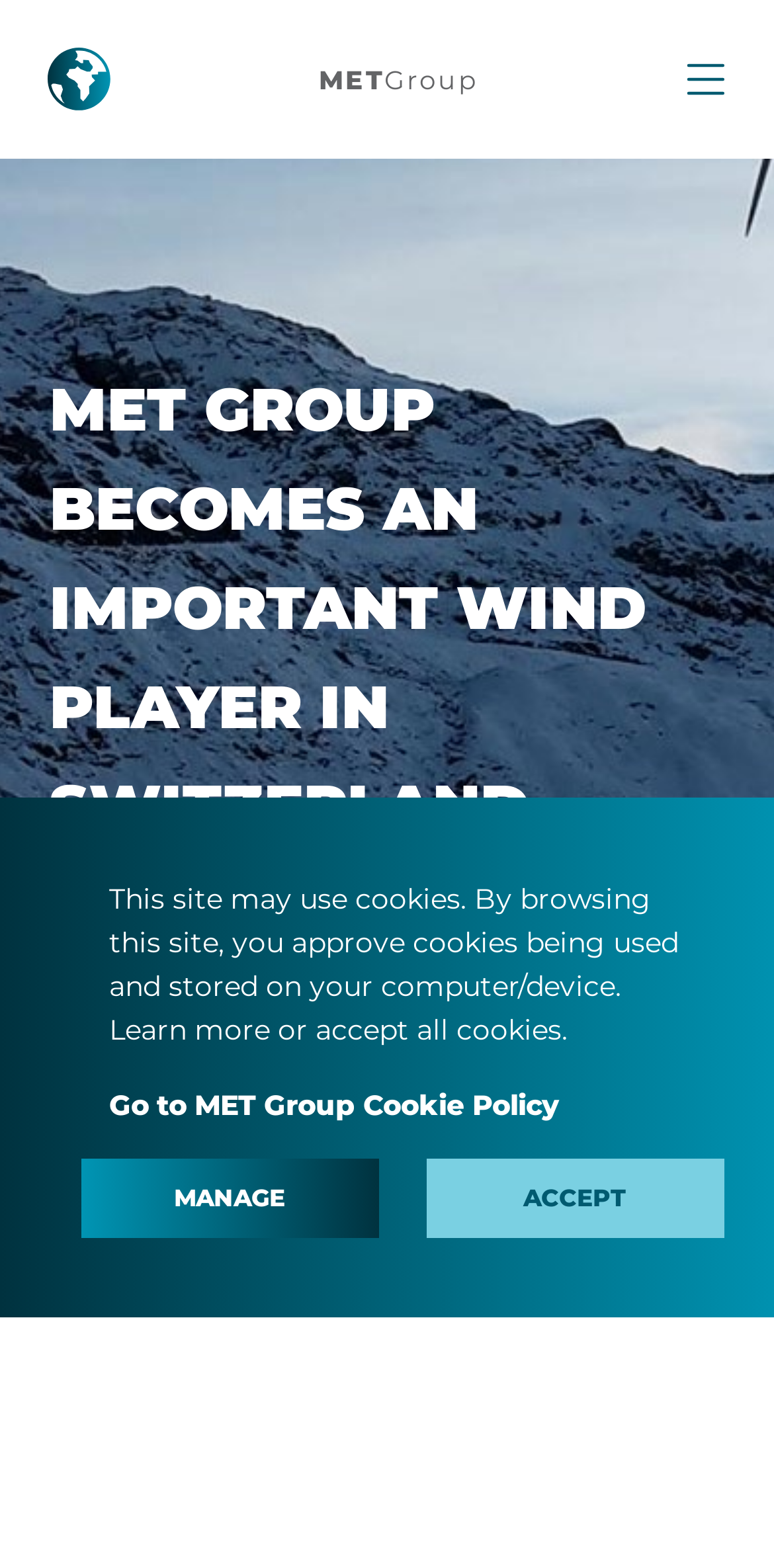Determine the main headline from the webpage and extract its text.

MET GROUP BECOMES AN IMPORTANT WIND PLAYER IN SWITZERLAND